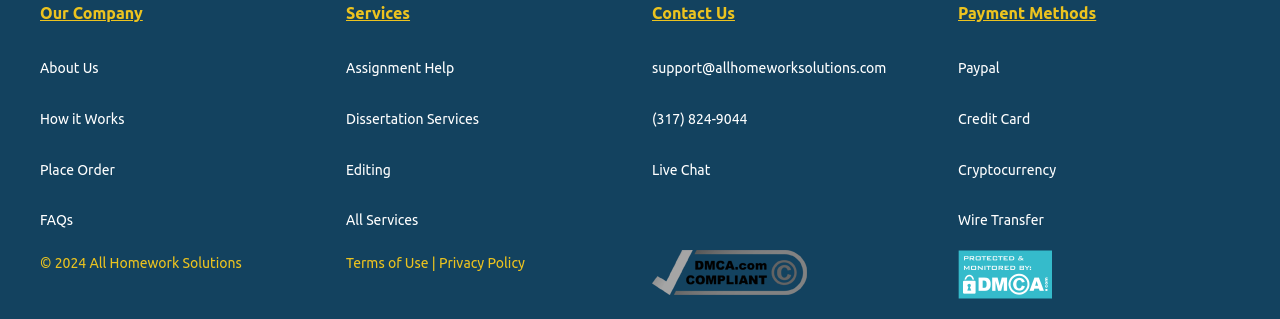With reference to the screenshot, provide a detailed response to the question below:
What payment methods are accepted?

The payment methods accepted by the company can be found in the bottom-right section of the webpage, where there are text elements listing 'Paypal', 'Credit Card', 'Cryptocurrency', and 'Wire Transfer'.